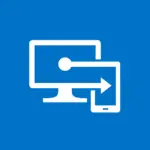Detail the scene depicted in the image with as much precision as possible.

The image features a stylized icon representing cross-platform functionality, showing a desktop monitor alongside a smartphone. The two devices are connected by an arrow, symbolizing seamless integration or data transfer between them. This design is commonly associated with applications that enhance user experience across different platforms, particularly in cloud services or collaboration tools. The background is a vibrant blue, which helps the white icon stand out, emphasizing its modern and user-friendly appeal. This icon is often utilized in contexts related to mobile and desktop application compatibility, such as Microsoft Teams or similar software solutions aimed at improving productivity and accessibility across devices.